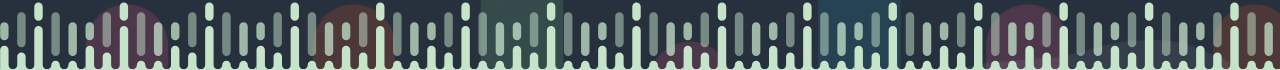Explain what the image portrays in a detailed manner.

The image features an abstract design, characterized by a vibrant color palette and rhythmic patterns reminiscent of sound waves. The visual composition consists of alternating vertical lines and rounded shapes that create a sense of movement and energy, suggesting a lively atmosphere. This design aligns with the theme of the "What a Feeling! 80s Street Party," evoking nostalgia for the iconic music and cultural elements of the 1980s. The backdrop of dark tones accentuates the colorful elements, adding depth and intrigue to the overall aesthetic. This artwork captures the festive spirit of the event, inviting attendees to immerse themselves in an exhilarating experience.